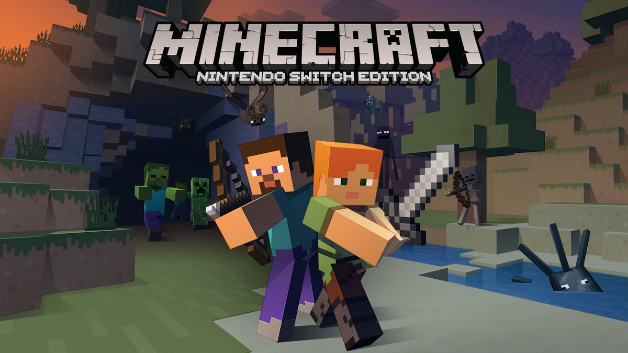Offer an in-depth description of the image shown.

The image depicts a vibrant and dynamic scene from "Minecraft: Nintendo Switch Edition." In the foreground, two characters stand back-to-back, ready for adventure. On the left, a character with a dark blue shirt wields a sword, while the character on the right, dressed in a light green shirt, holds their own sword confidently. The backdrop features a twilight landscape, with pixelated mountains and a cave entrance illuminated by a gentle glow. Creepy creatures, including zombies and skeletons, can be seen lurking at the cave's mouth, adding an element of danger to the scene. This visual encapsulates the spirit of Minecraft's exploration and survival gameplay, inviting players to dive into a blocky world filled with quests and challenges.